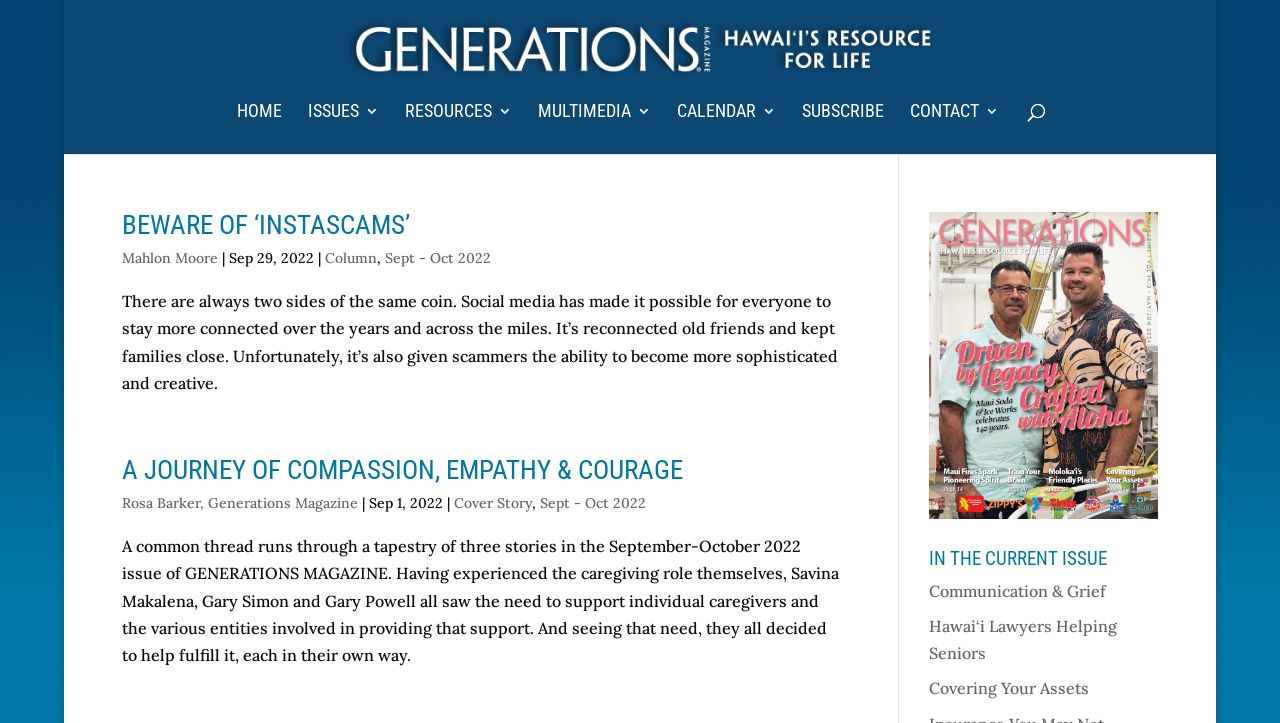Determine the bounding box coordinates of the clickable element to complete this instruction: "go to home page". Provide the coordinates in the format of four float numbers between 0 and 1, [left, top, right, bottom].

[0.185, 0.144, 0.22, 0.213]